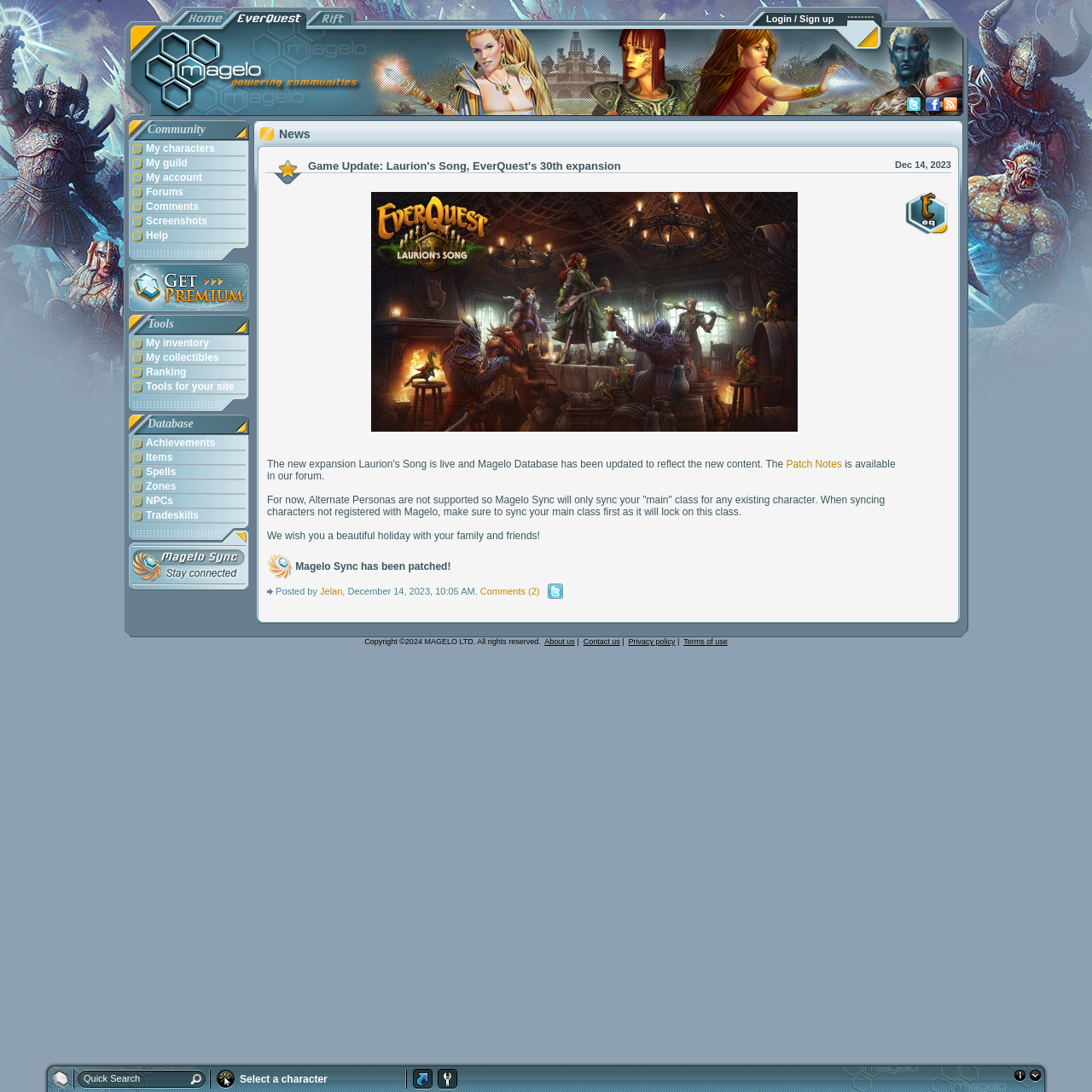Using the element description provided, determine the bounding box coordinates in the format (top-left x, top-left y, bottom-right x, bottom-right y). Ensure that all values are floating point numbers between 0 and 1. Element description: Achievements

[0.118, 0.4, 0.228, 0.413]